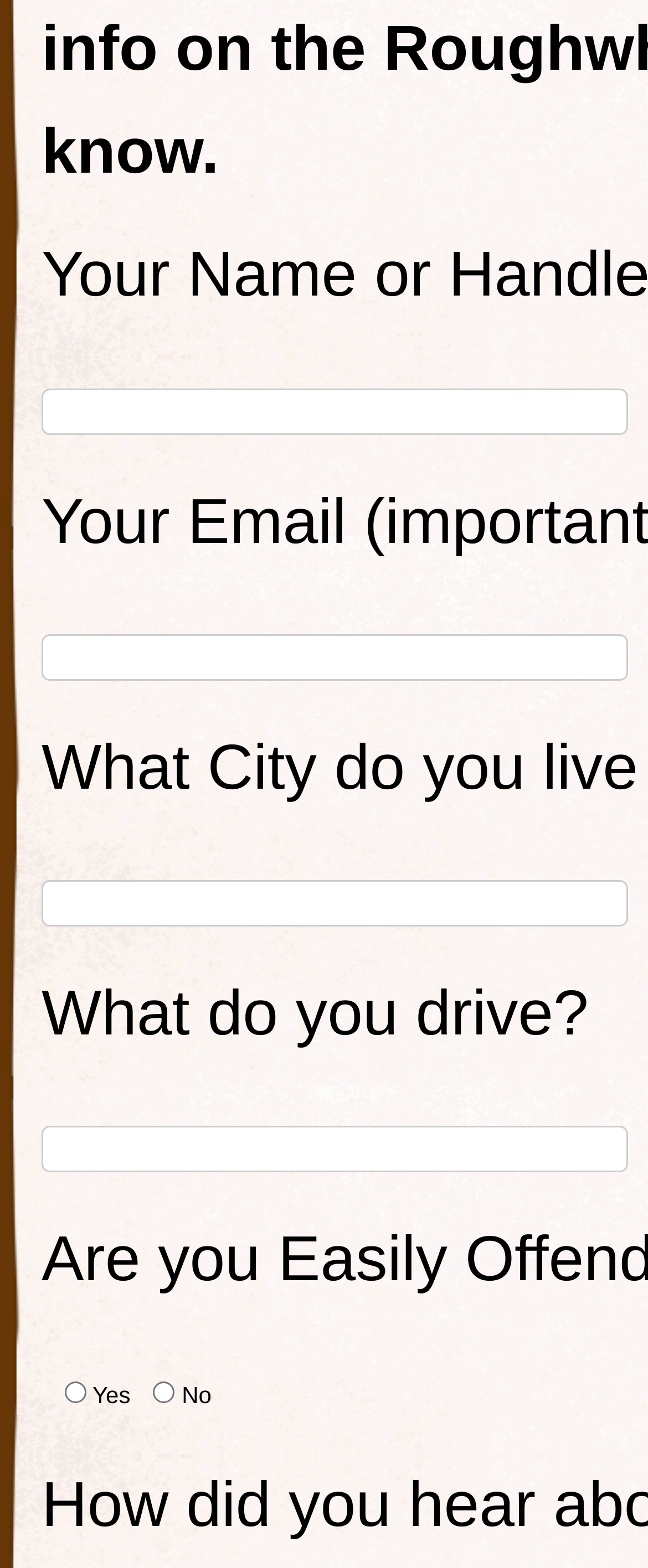Answer the question below with a single word or a brief phrase: 
How many textboxes are required?

2